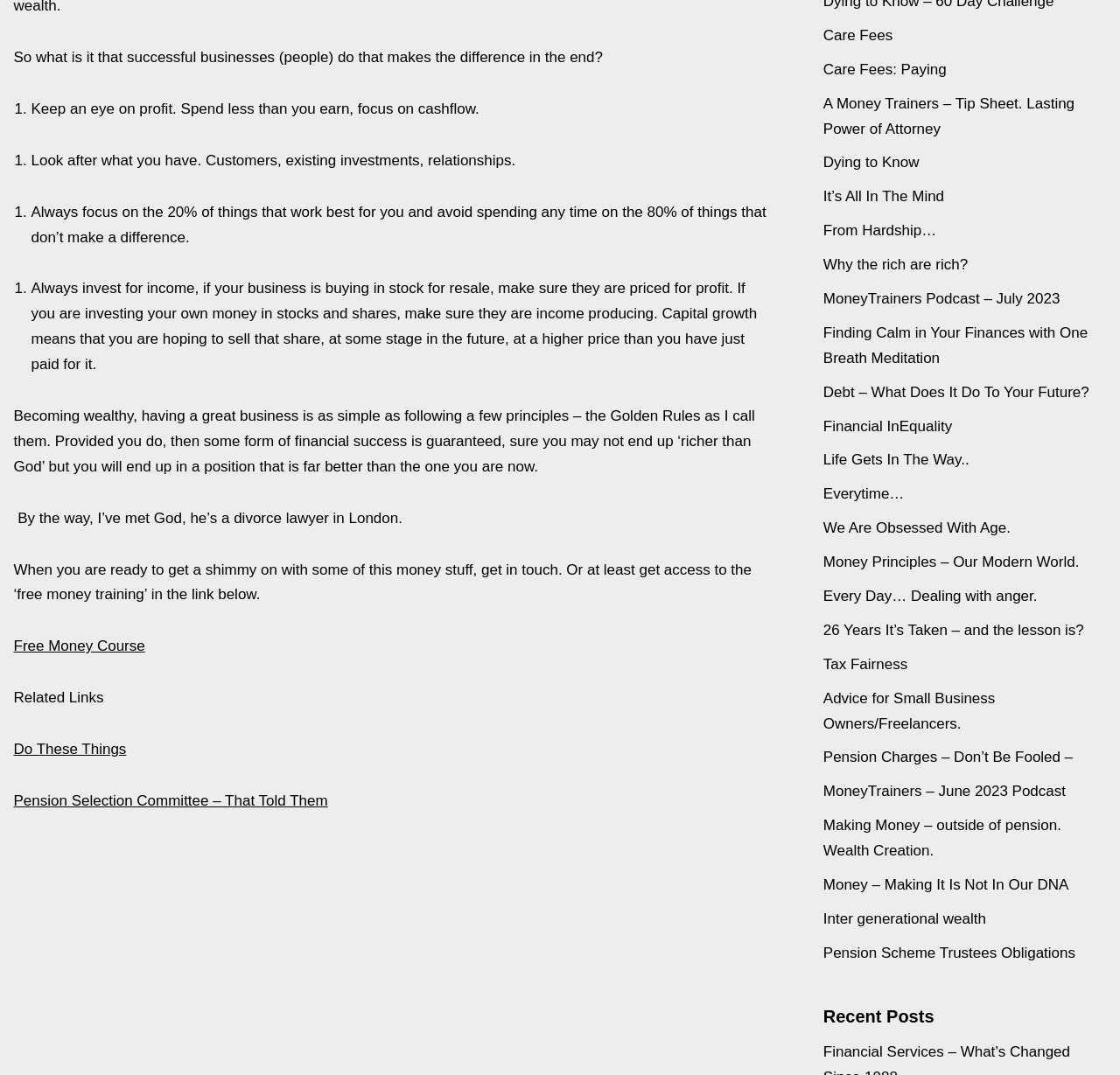Using the format (top-left x, top-left y, bottom-right x, bottom-right y), provide the bounding box coordinates for the described UI element. All values should be floating point numbers between 0 and 1: Care Fees: Paying

[0.735, 0.057, 0.845, 0.072]